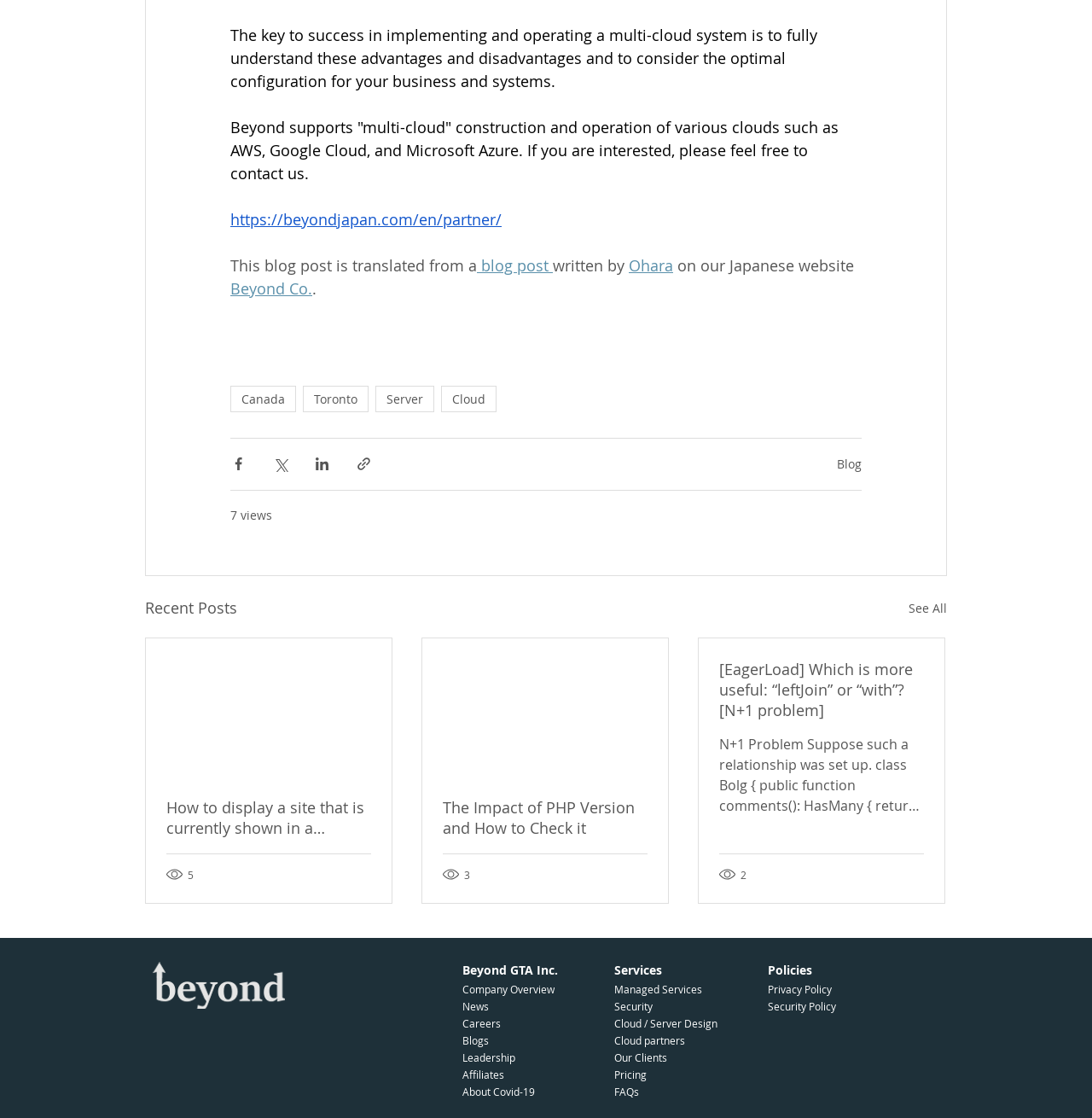Please find the bounding box coordinates in the format (top-left x, top-left y, bottom-right x, bottom-right y) for the given element description. Ensure the coordinates are floating point numbers between 0 and 1. Description: Security Policy

[0.703, 0.892, 0.812, 0.907]